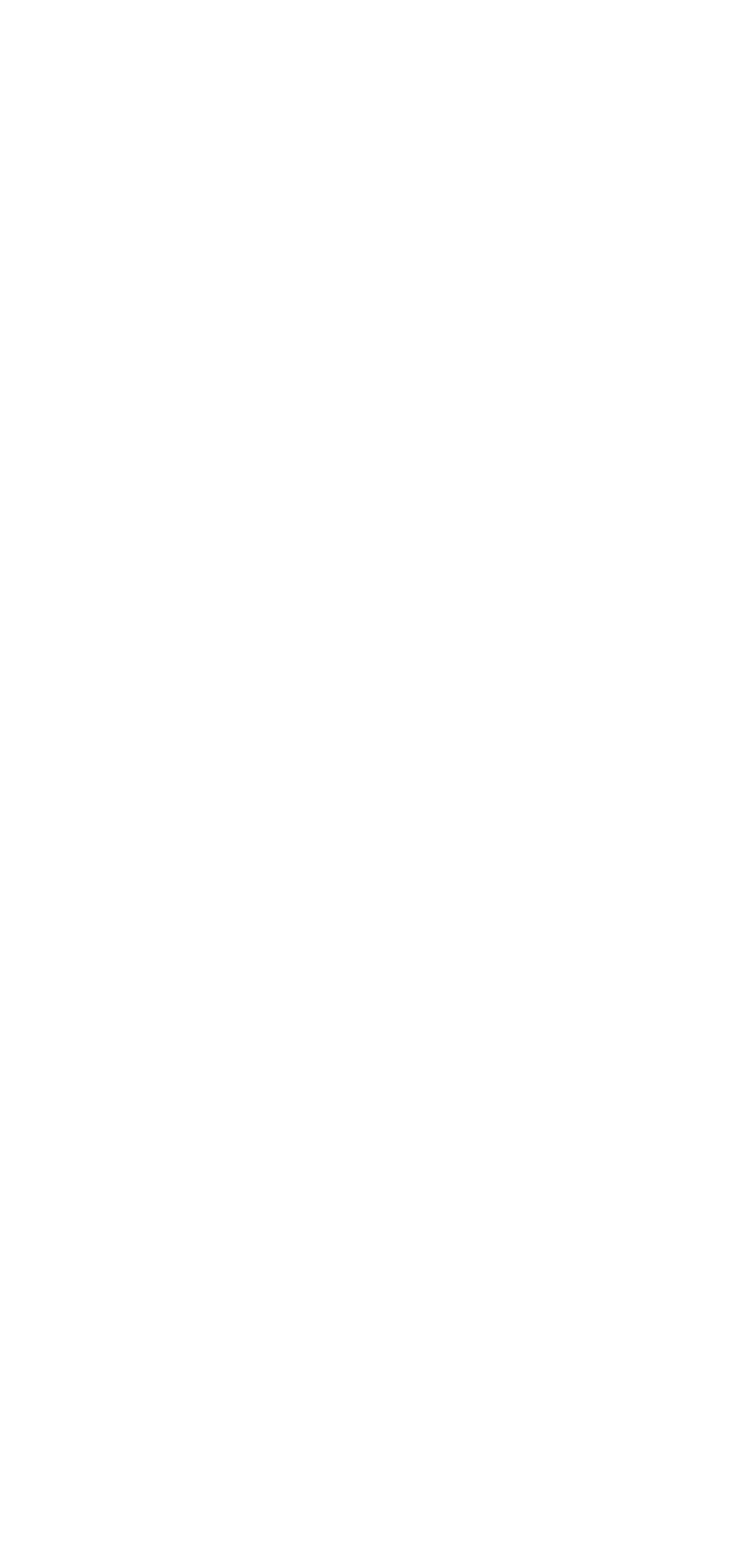Specify the bounding box coordinates of the area to click in order to follow the given instruction: "Click on boost my class."

[0.077, 0.3, 0.587, 0.324]